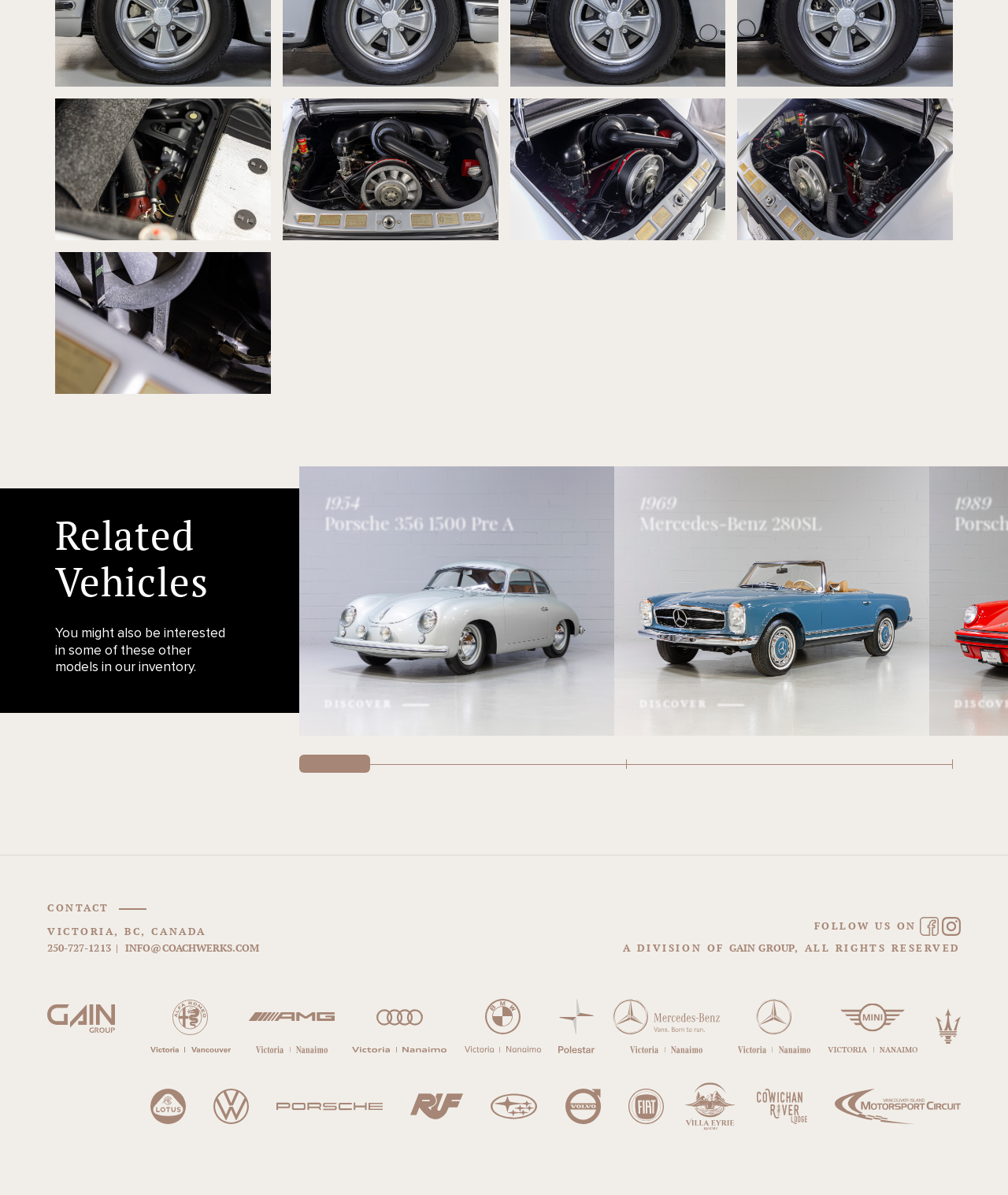Identify the coordinates of the bounding box for the element that must be clicked to accomplish the instruction: "Click the link '92 U. S. 542'".

None